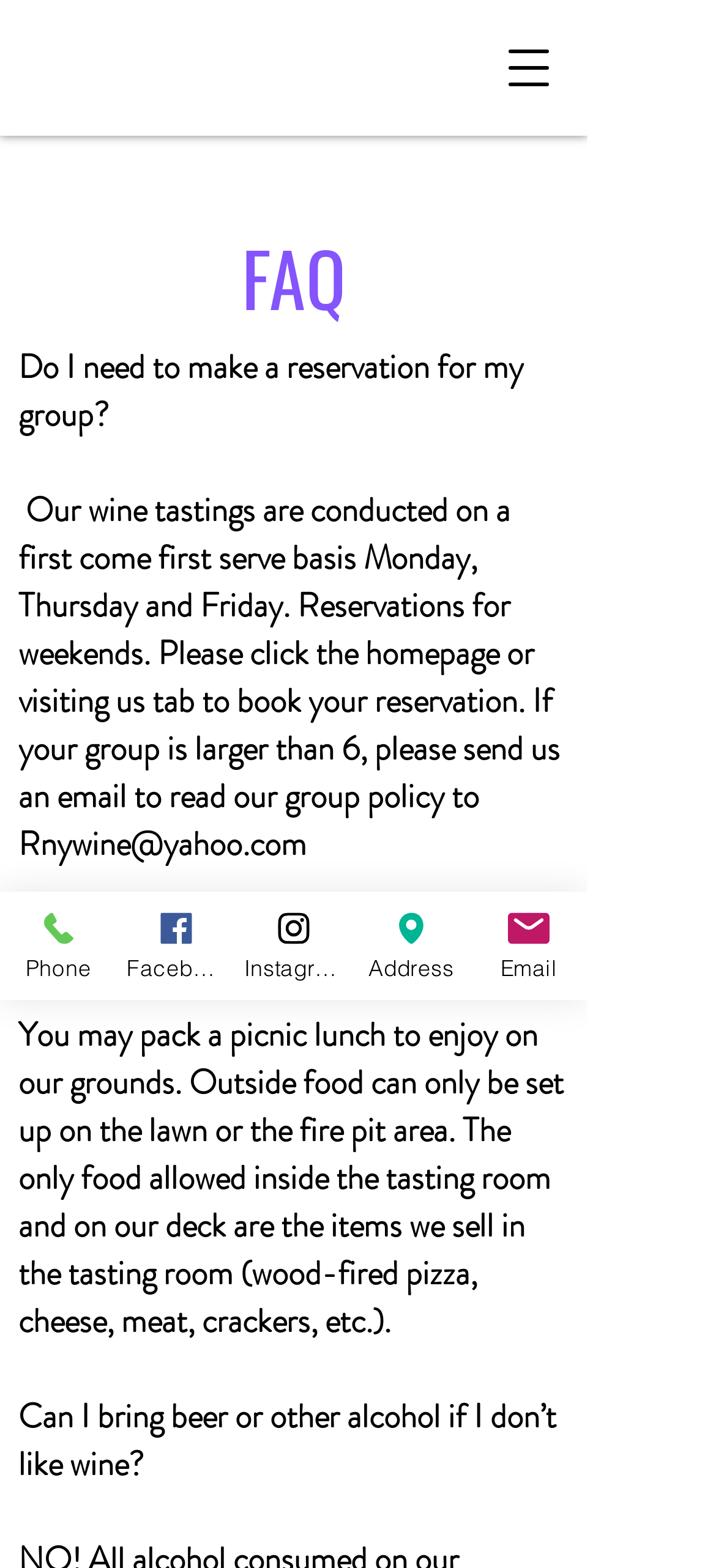Provide a brief response to the question below using one word or phrase:
How do wine tastings work on weekdays?

First come first serve